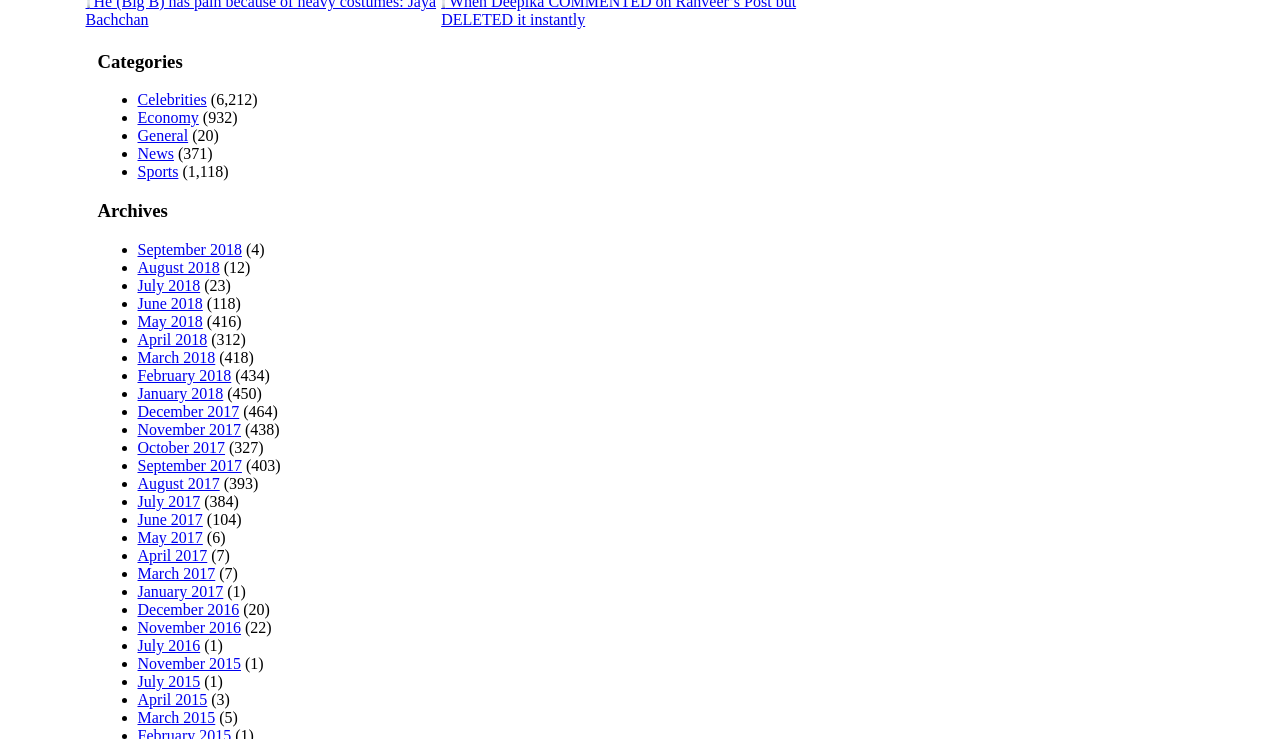Using the element description: "April 2015", determine the bounding box coordinates for the specified UI element. The coordinates should be four float numbers between 0 and 1, [left, top, right, bottom].

[0.107, 0.935, 0.162, 0.958]